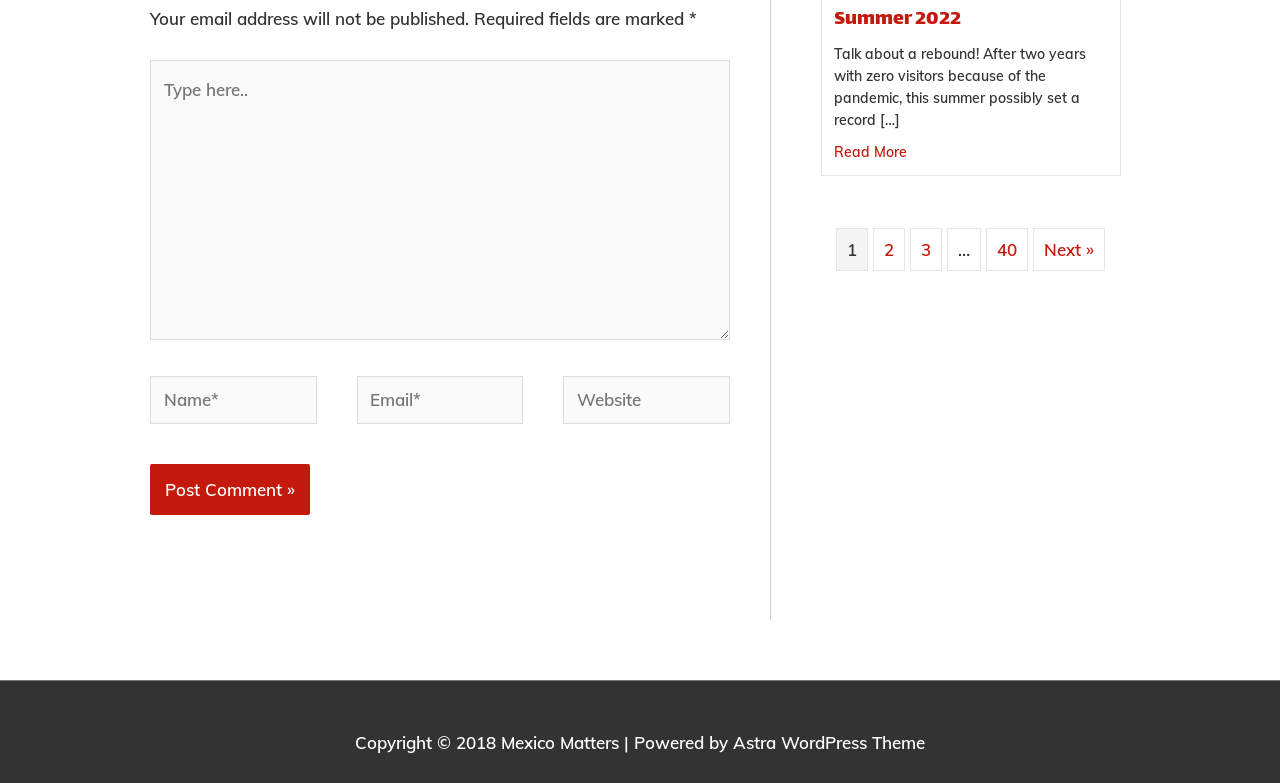Reply to the question below using a single word or brief phrase:
What is the purpose of the textboxes?

To input name, email, and website